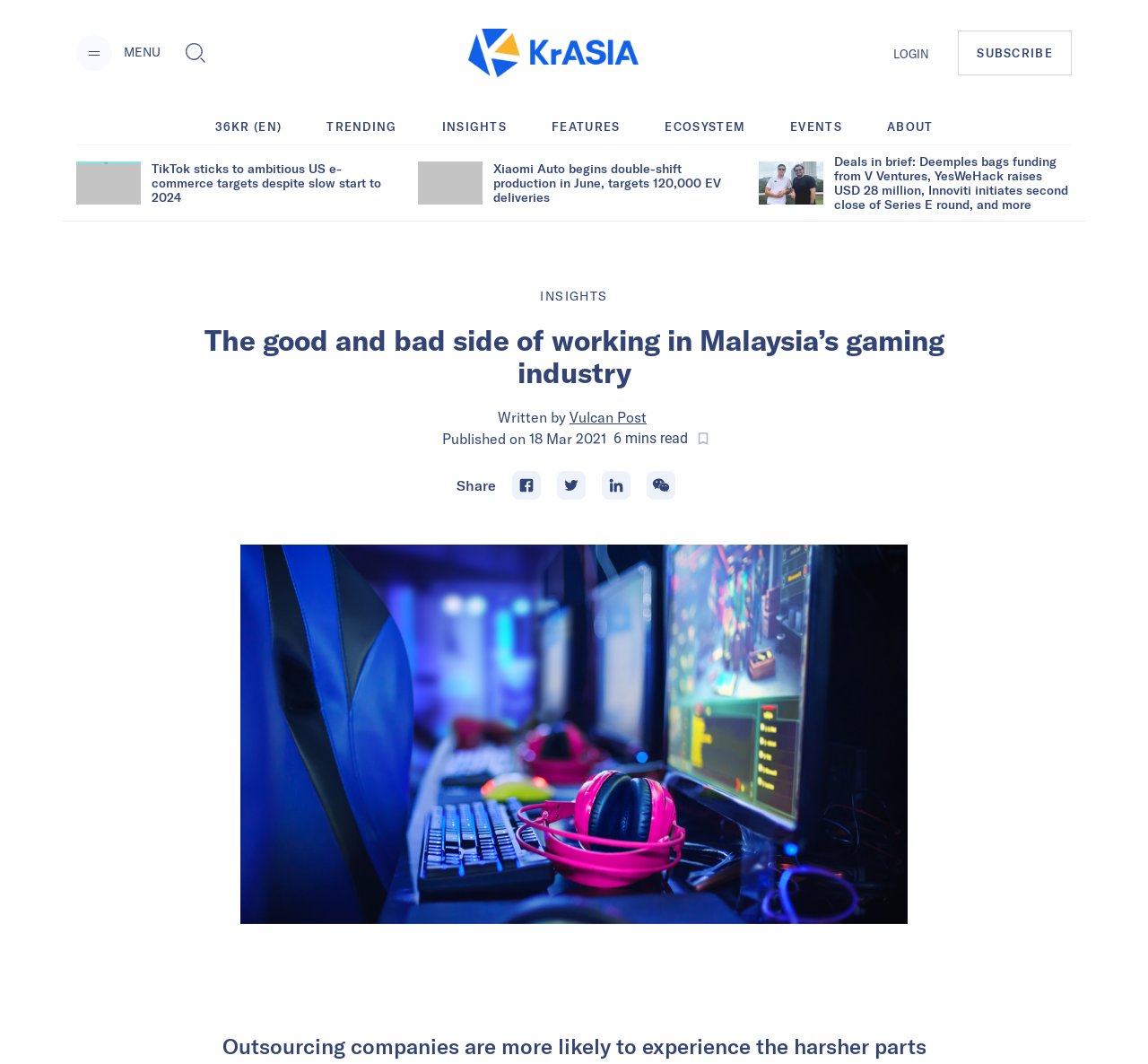Identify the bounding box coordinates of the clickable region required to complete the instruction: "Read the article about TikTok's e-commerce targets". The coordinates should be given as four float numbers within the range of 0 and 1, i.e., [left, top, right, bottom].

[0.132, 0.151, 0.339, 0.192]